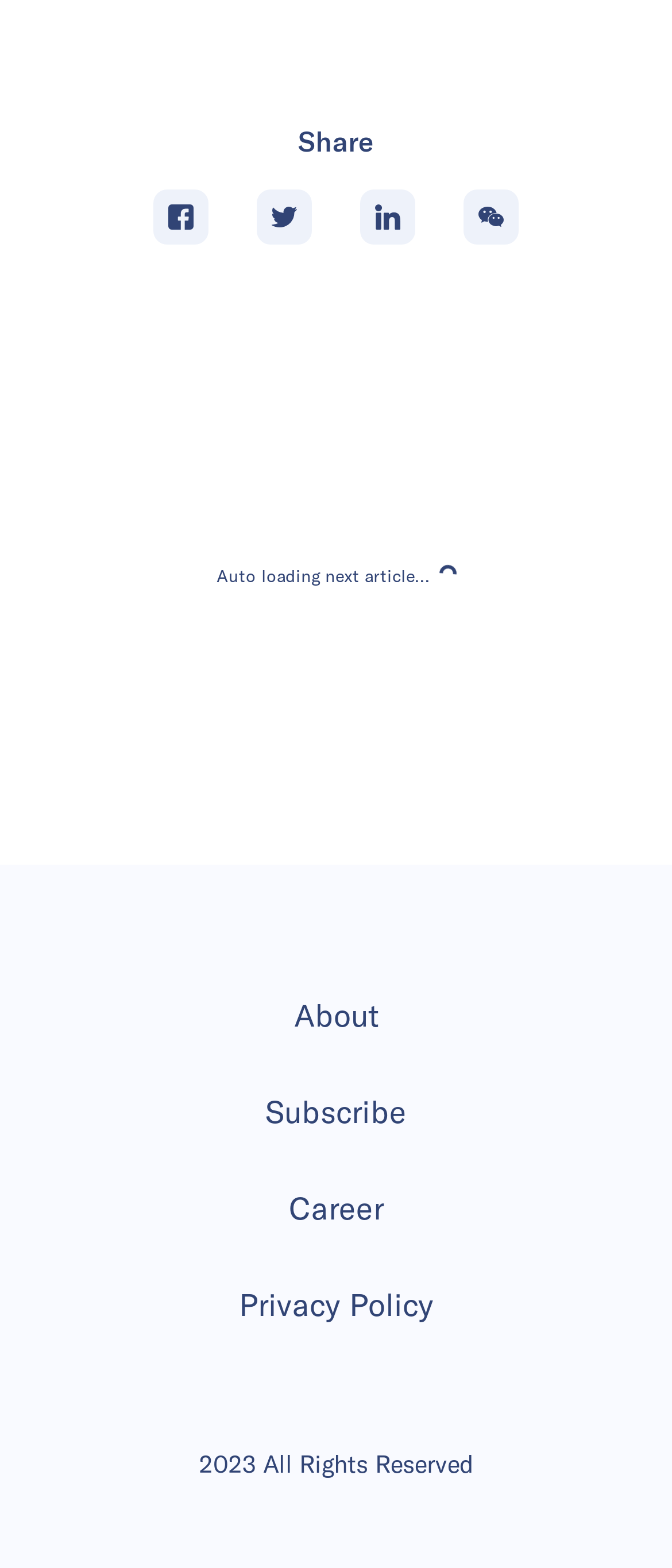Show the bounding box coordinates for the HTML element as described: "aria-label="Facebook"".

[0.228, 0.076, 0.31, 0.111]